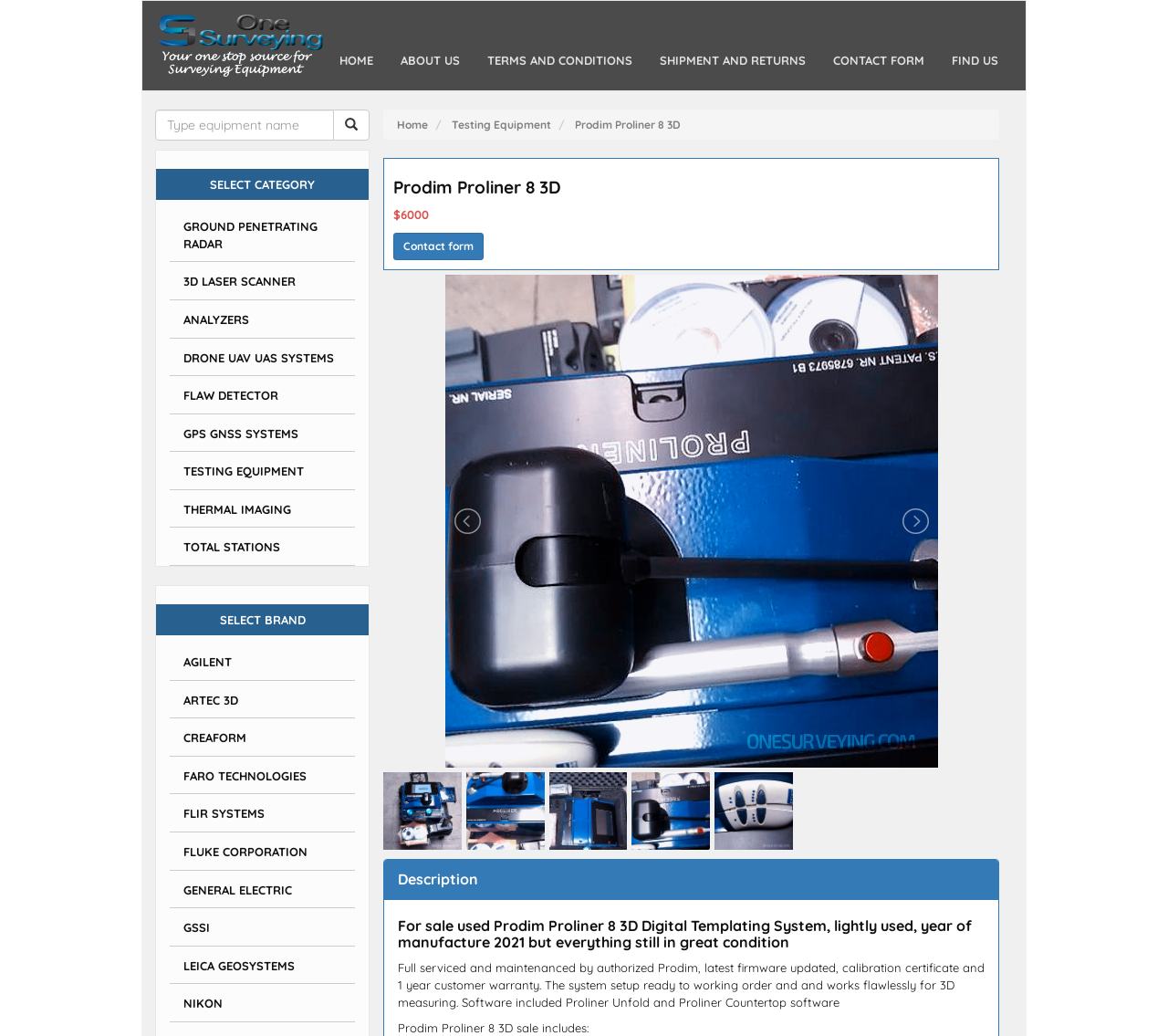Generate a comprehensive description of the webpage content.

This webpage is about a Prodim Proliner 8 3D Digital Templating System for sale. At the top left corner, there is a logo image and a navigation menu with links to "HOME", "ABOUT US", "TERMS AND CONDITIONS", "SHIPMENT AND RETURNS", "CONTACT FORM", and "FIND US". Below the navigation menu, there are two rows of links. The first row has links to "Home", "Testing Equipment", and "Prodim Proliner 8 3D". The second row has a heading "Prodim Proliner 8 3D" and a price tag of "$6000". There is also a "Contact form" button.

On the left side of the page, there is a large image of the Prodim Proliner 8 3D system, and below it, there are two smaller images. The first image is labeled "Sale-Prodim-Proliner-8-3D.jpg" and the second image is labeled "Buy-Prodim-Proliner-8-3D.jpg".

In the main content area, there is a description of the Prodim Proliner 8 3D system, which is a digital templating system that is lightly used and in great condition. The system is fully serviced and maintained by authorized Prodim, with the latest firmware updated, calibration certificate, and 1-year customer warranty. The system is ready to work in order and includes Proliner Unfold and Proliner Countertop software.

Below the description, there are two links: "Prodim Proliner 8 3D sale" and a link with no text. There is also a list of included items.

On the right side of the page, there is a search box with a button and a dropdown menu with categories such as "GROUND PENETRATING RADAR", "3D LASER SCANNER", "ANALYZERS", and more. Below the search box, there is a list of brands such as "AGILENT", "ARTEC 3D", "CREAFORM", and more.